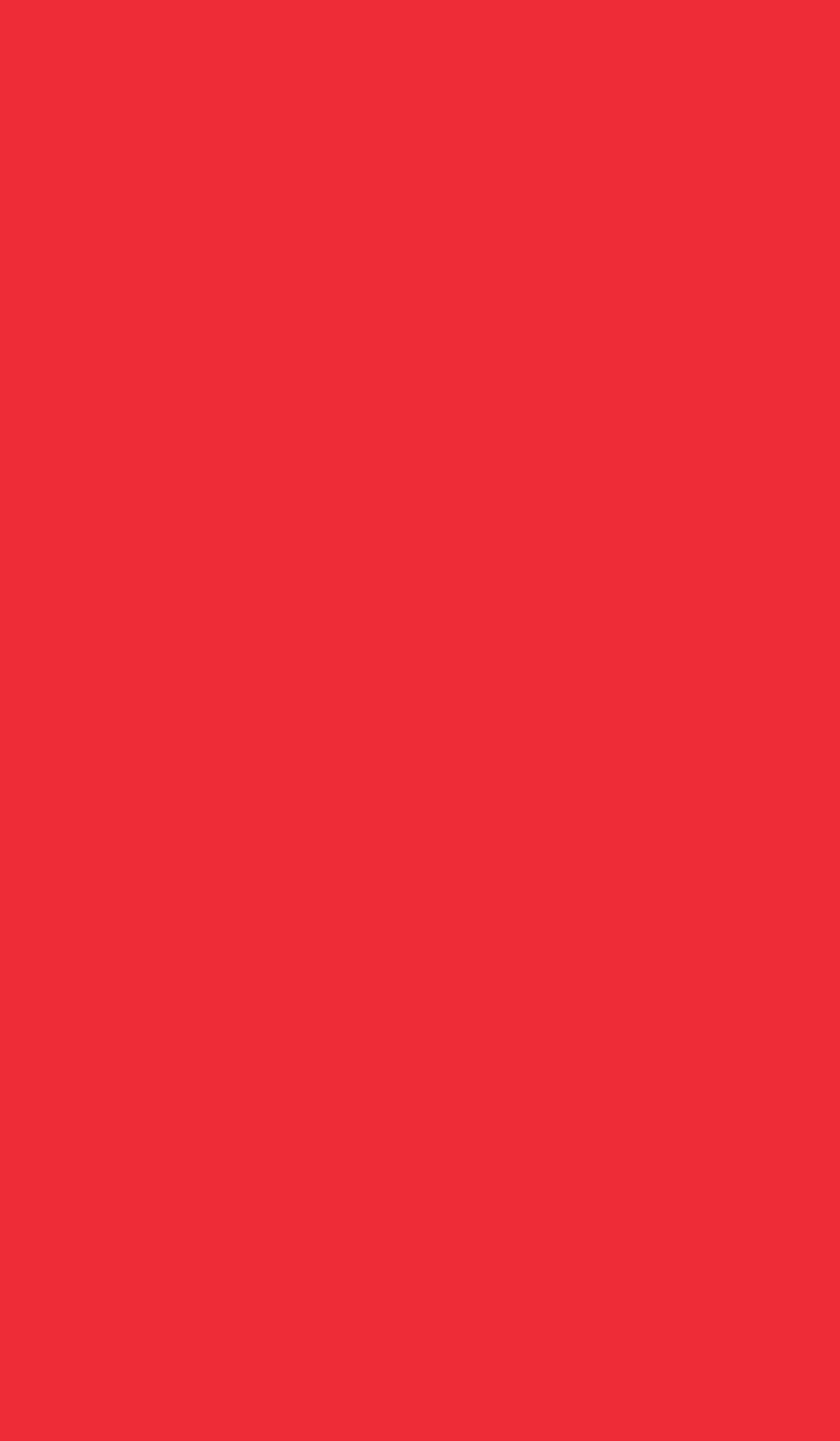Please indicate the bounding box coordinates of the element's region to be clicked to achieve the instruction: "View Downloads & Specifications". Provide the coordinates as four float numbers between 0 and 1, i.e., [left, top, right, bottom].

[0.141, 0.2, 0.674, 0.228]